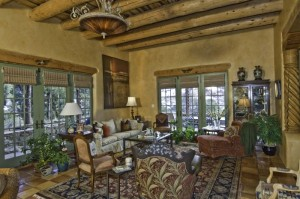What type of lighting is provided by the chandelier?
Provide a comprehensive and detailed answer to the question.

The caption states that the chandelier provides both style and illumination, suggesting that it not only adds to the aesthetic appeal of the room but also serves a functional purpose by providing light.